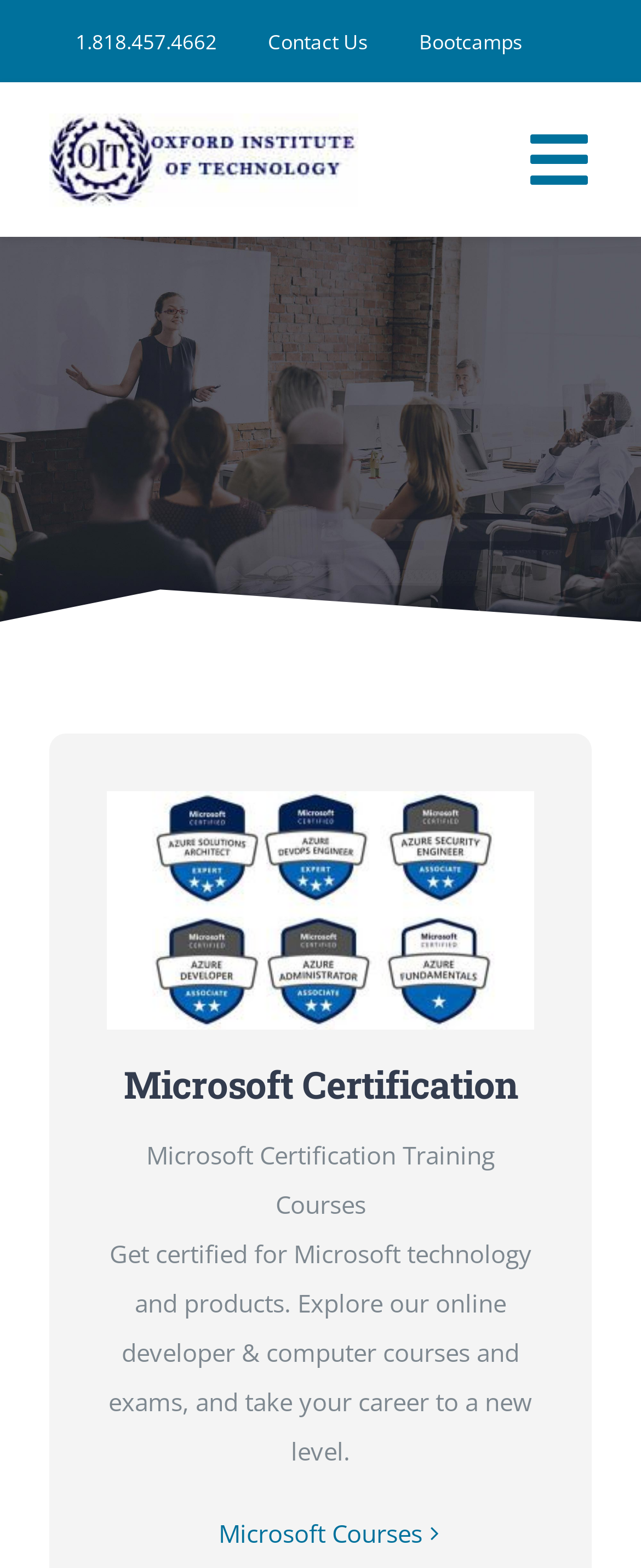Determine the bounding box coordinates for the clickable element to execute this instruction: "Go to Top". Provide the coordinates as four float numbers between 0 and 1, i.e., [left, top, right, bottom].

[0.695, 0.619, 0.808, 0.665]